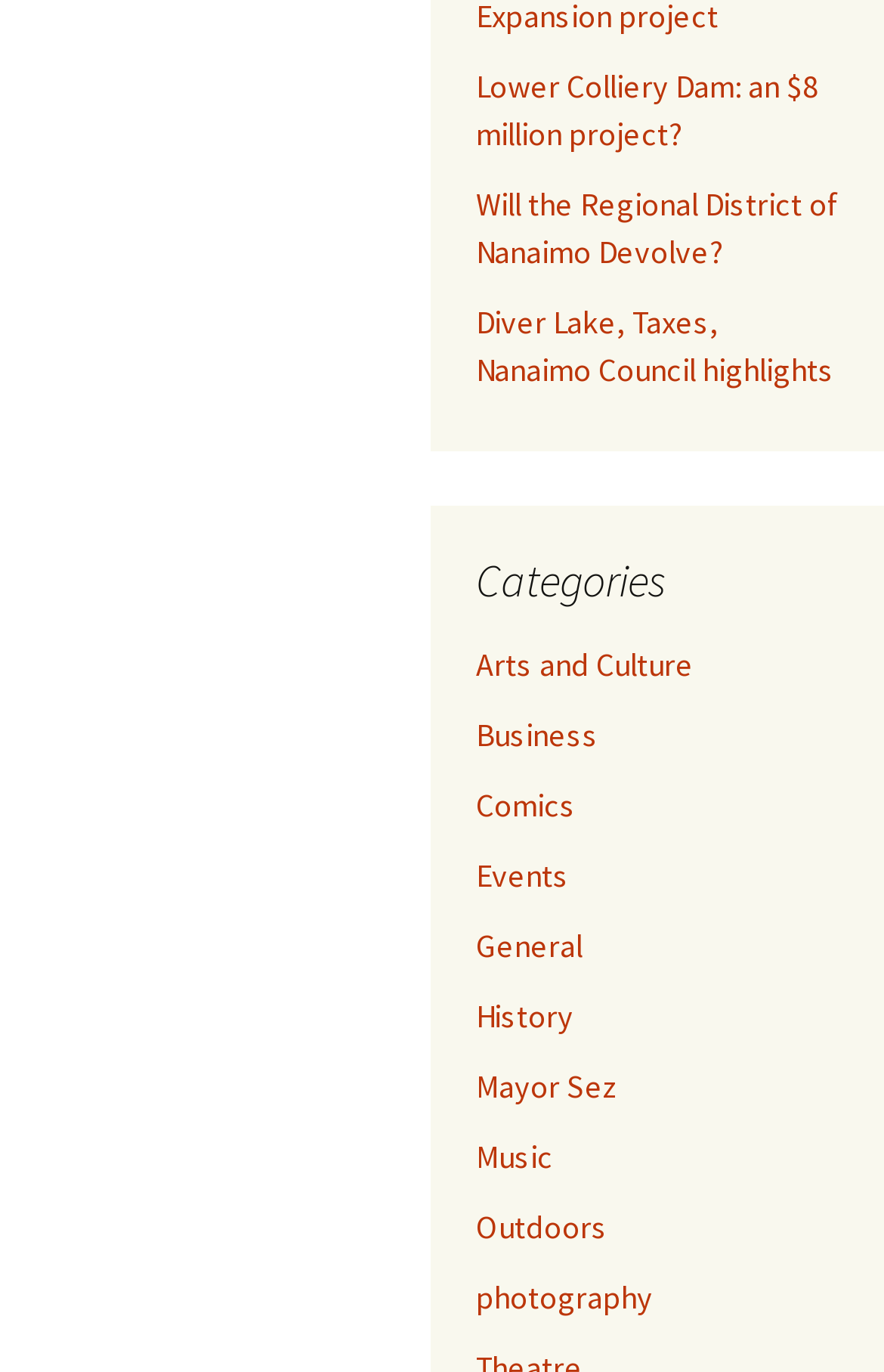Please analyze the image and provide a thorough answer to the question:
Are the links arranged in alphabetical order?

Upon examining the links under the 'Categories' heading, it appears that they are arranged in alphabetical order, with 'Arts and Culture' being the first and 'photography' being the last.